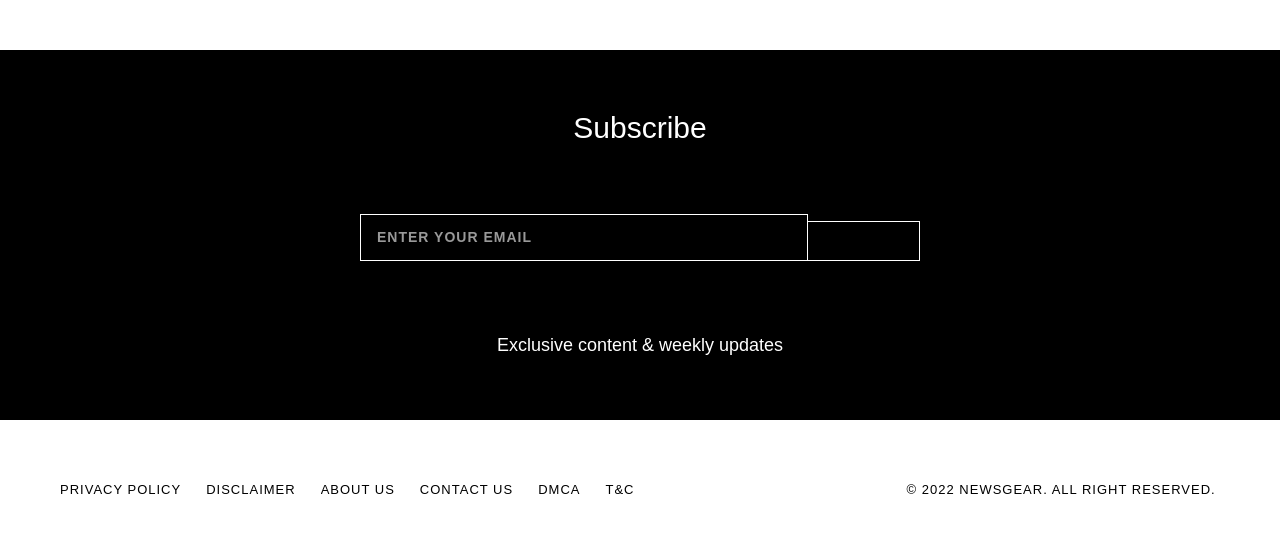Please reply to the following question using a single word or phrase: 
What is the copyright year of the website?

2022